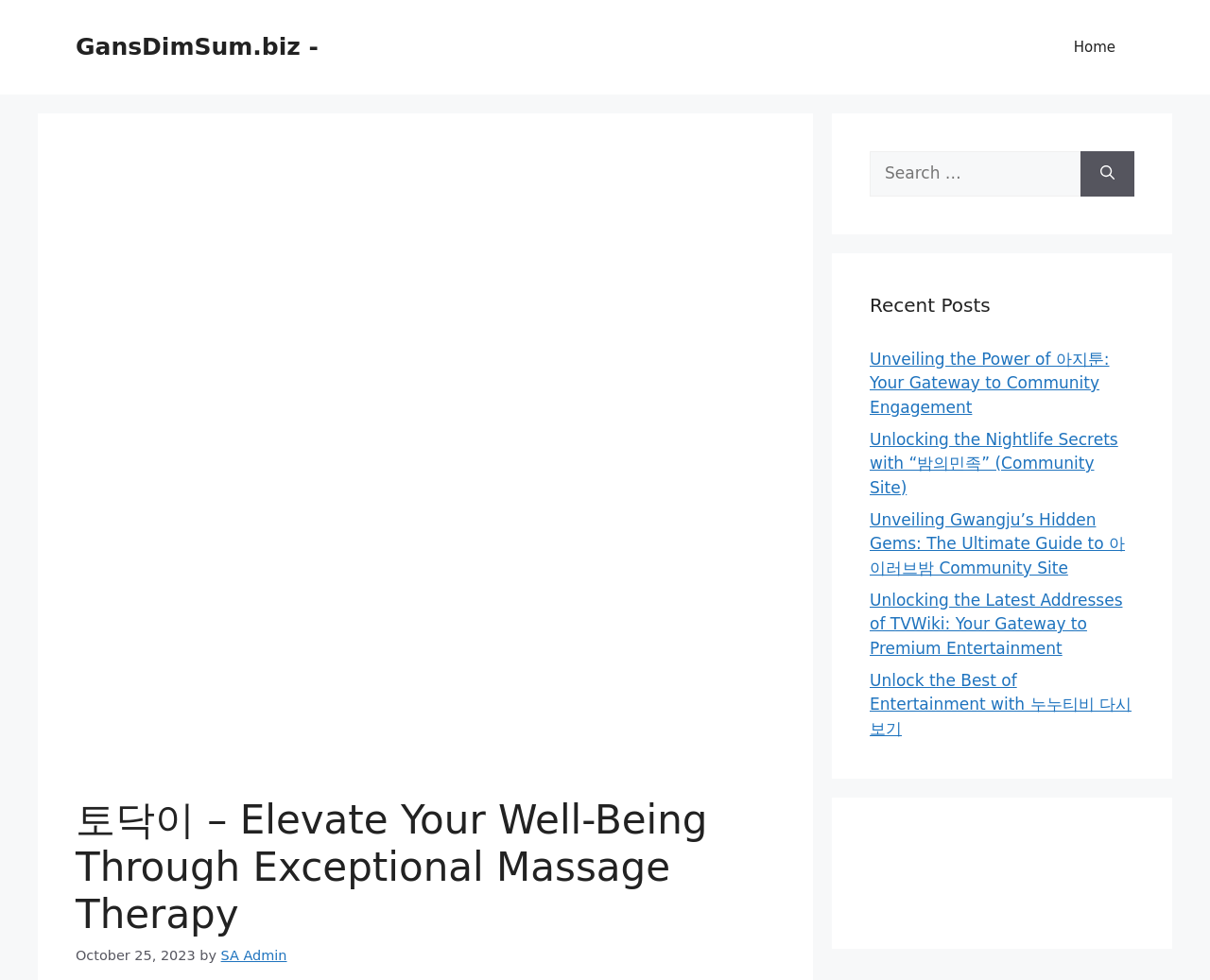Give a short answer using one word or phrase for the question:
What is the website's primary navigation menu located?

Top right